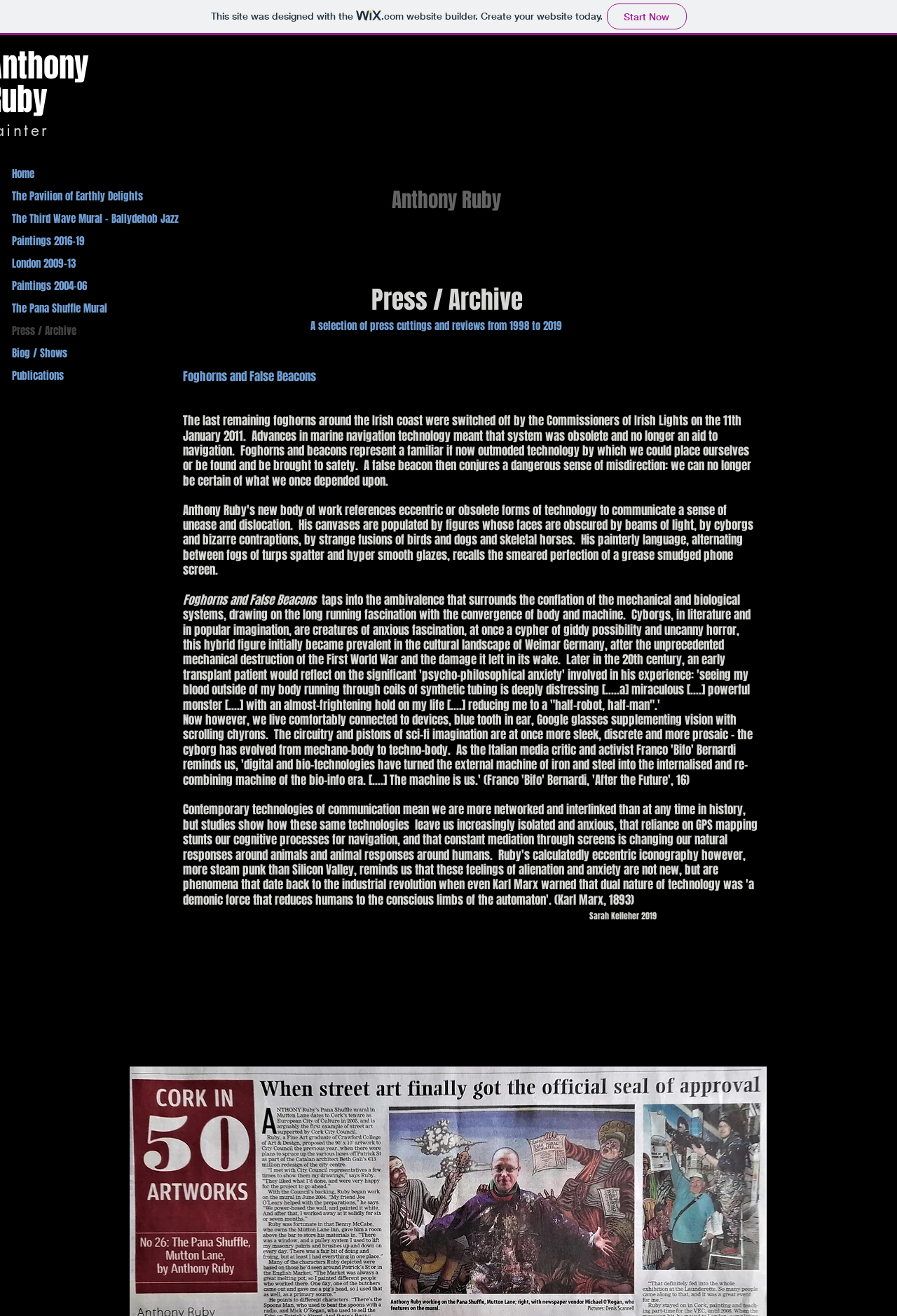Please identify the bounding box coordinates of the element's region that needs to be clicked to fulfill the following instruction: "Click on the 'Märken' link". The bounding box coordinates should consist of four float numbers between 0 and 1, i.e., [left, top, right, bottom].

None